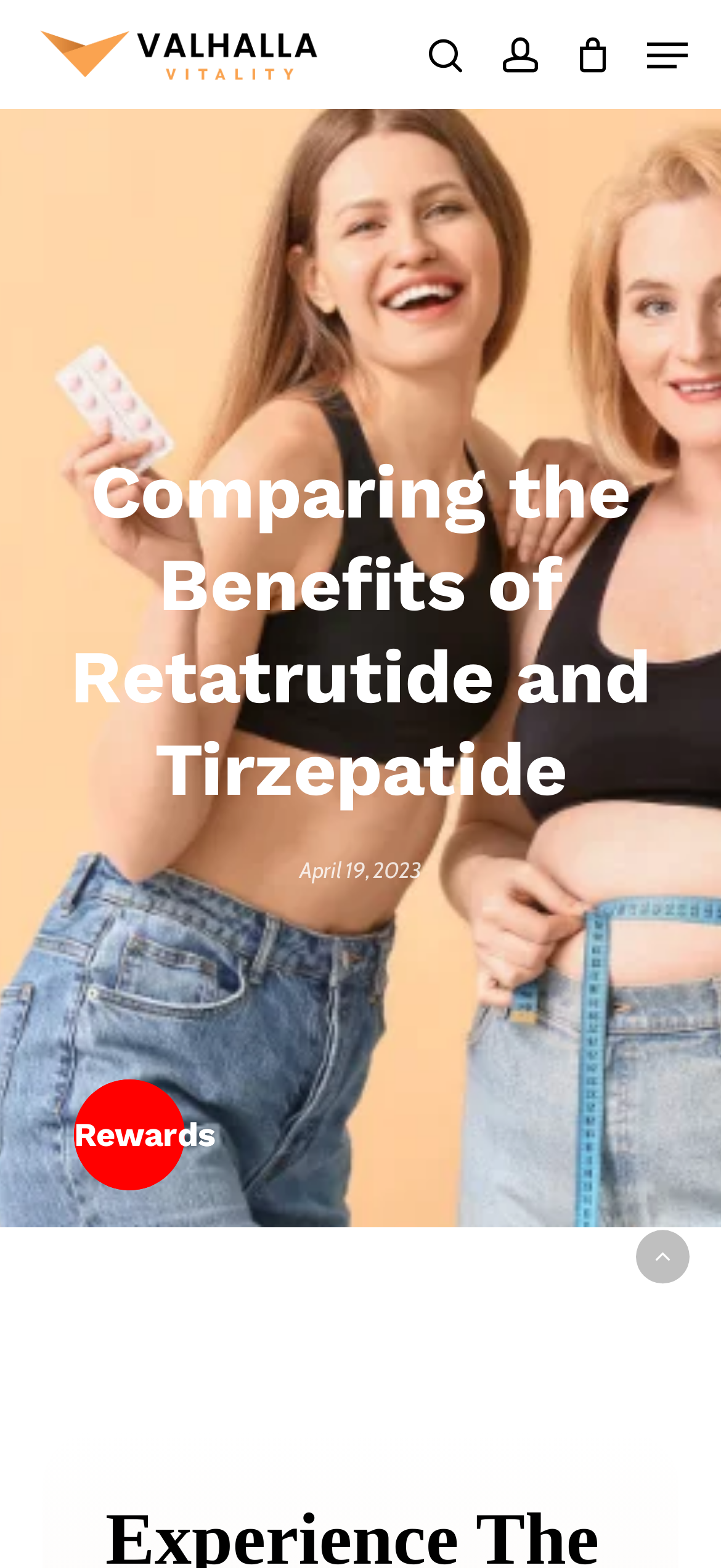What is the text above the search box?
Answer briefly with a single word or phrase based on the image.

Comparing the Benefits of Retatrutide and Tirzepatide